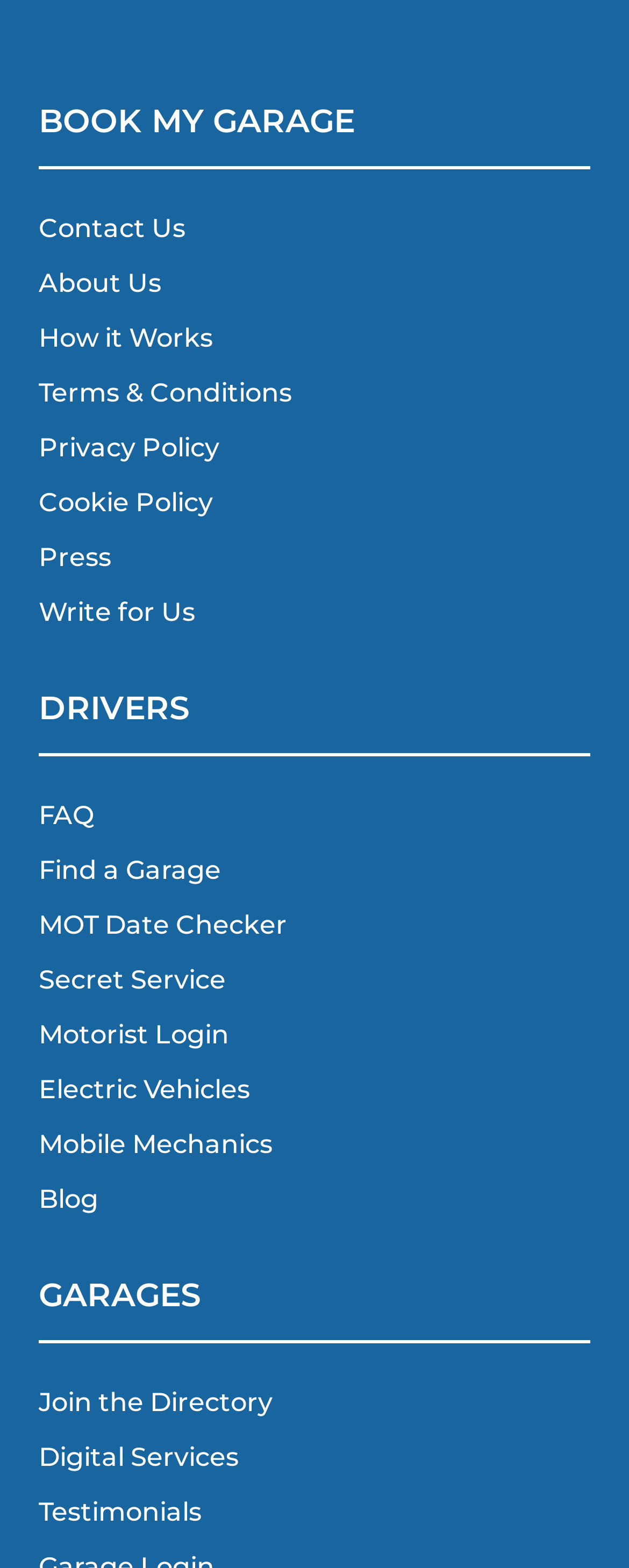Find the bounding box coordinates of the element I should click to carry out the following instruction: "Go to Contact Us".

[0.062, 0.136, 0.295, 0.156]